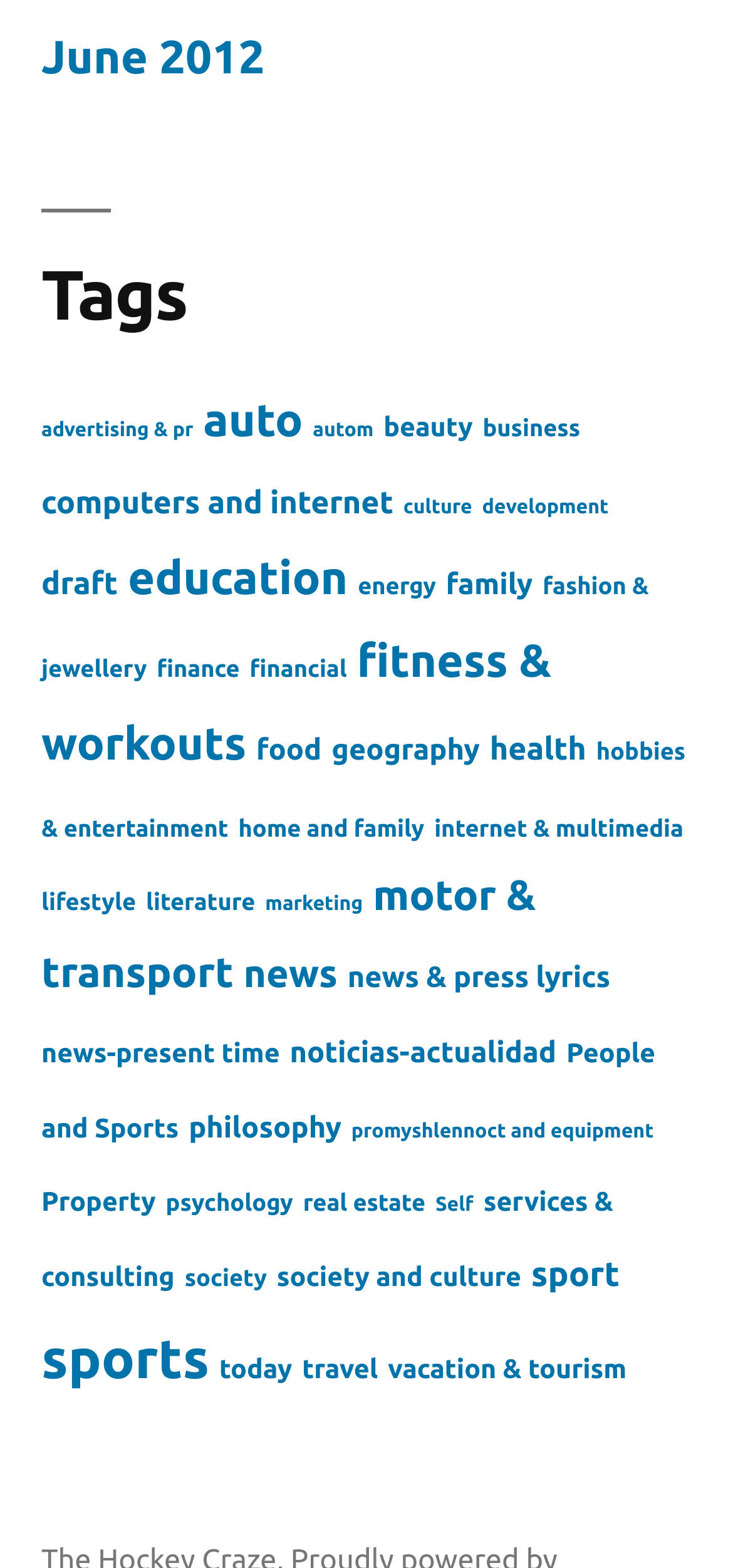Please specify the bounding box coordinates of the area that should be clicked to accomplish the following instruction: "View 'education' related items". The coordinates should consist of four float numbers between 0 and 1, i.e., [left, top, right, bottom].

[0.174, 0.352, 0.475, 0.385]